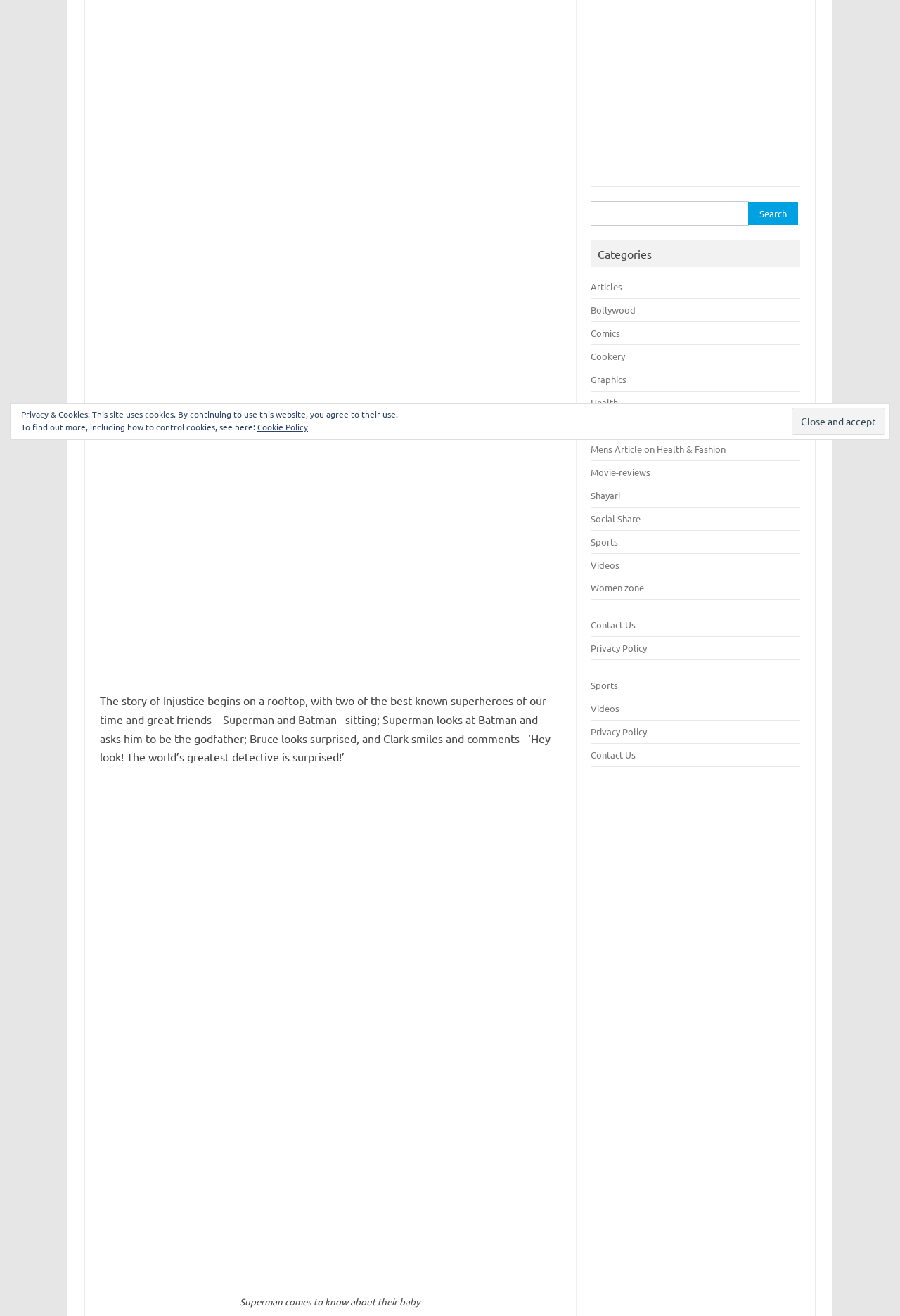Using the webpage screenshot, locate the HTML element that fits the following description and provide its bounding box: "BARBRO RAEN THOMASSEN".

None